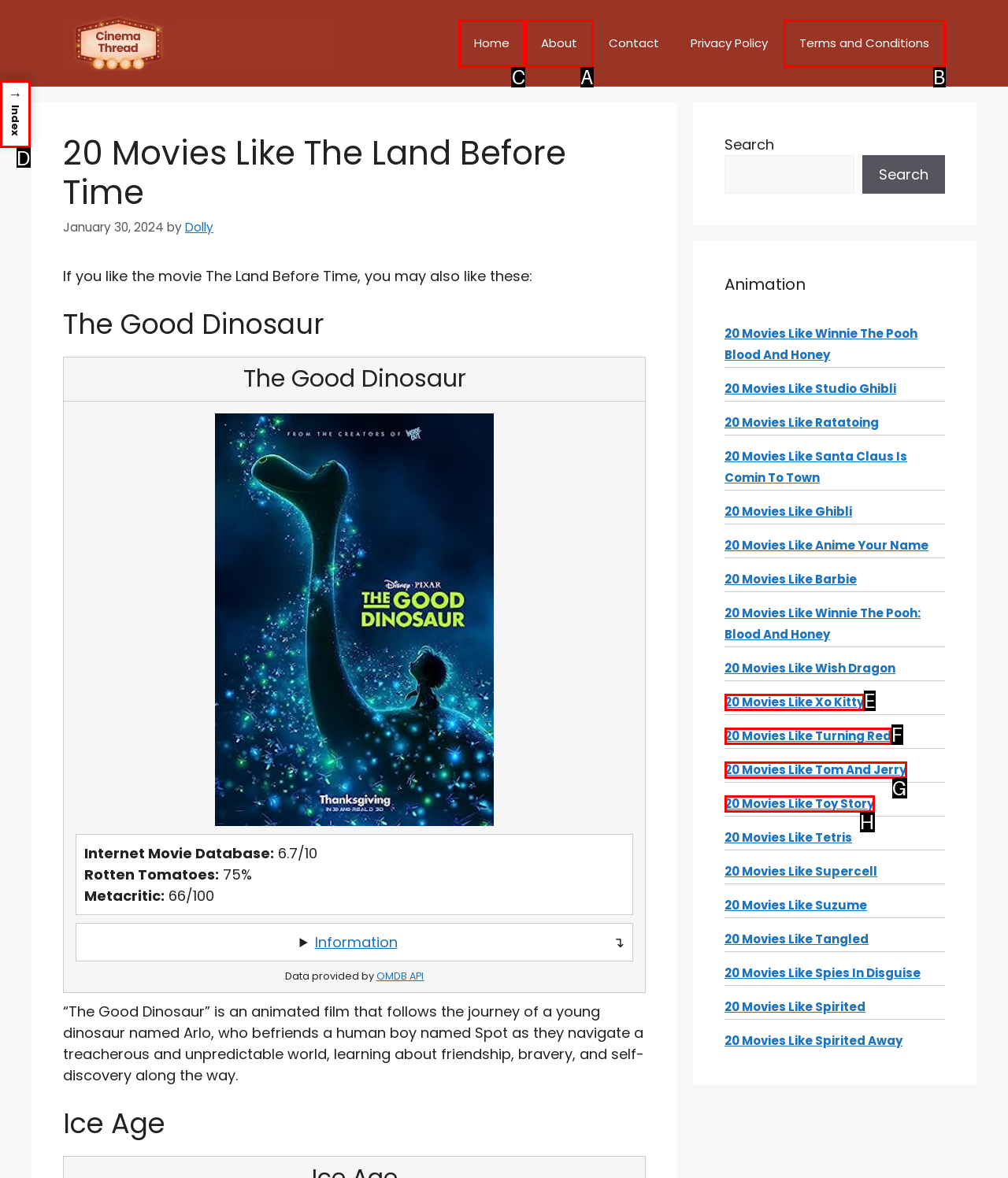Tell me the letter of the UI element to click in order to accomplish the following task: Go to the homepage
Answer with the letter of the chosen option from the given choices directly.

C